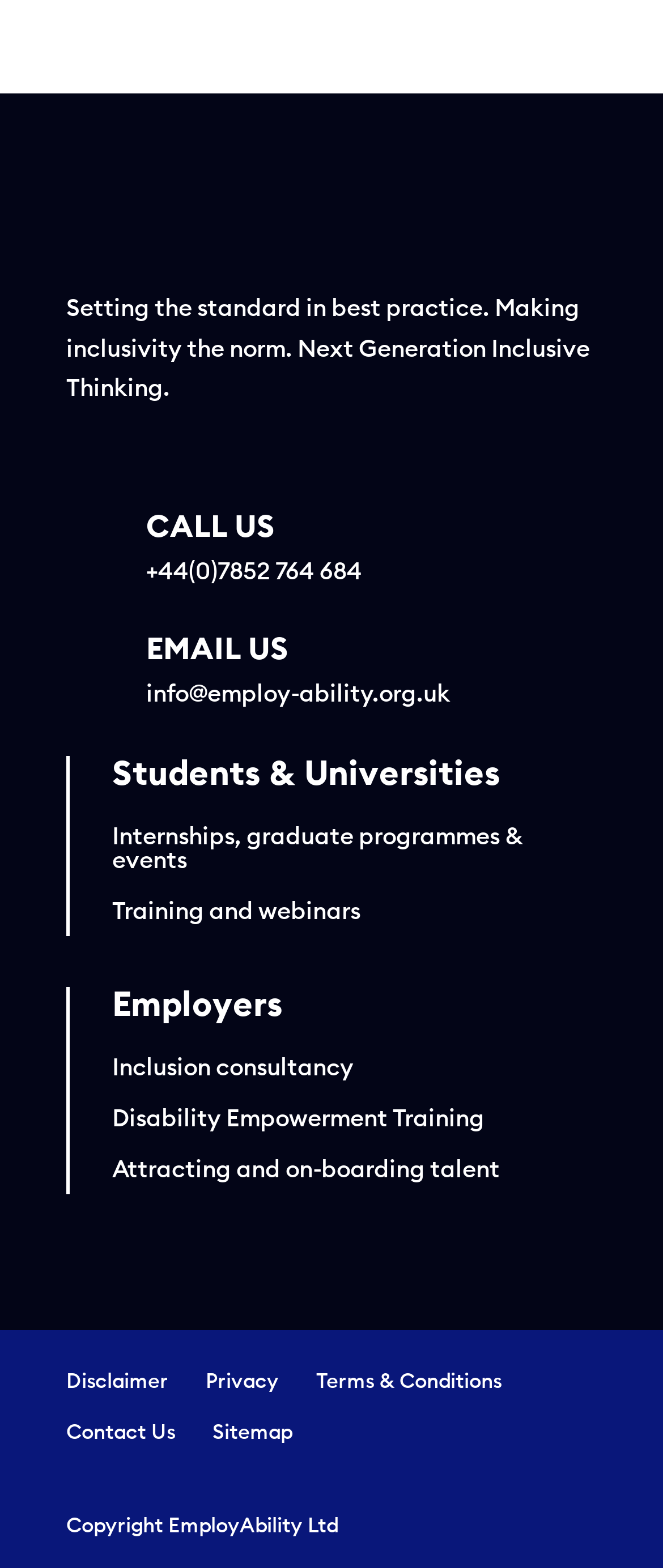Please locate the bounding box coordinates of the element that should be clicked to achieve the given instruction: "Learn about internships and graduate programmes".

[0.169, 0.526, 0.9, 0.565]